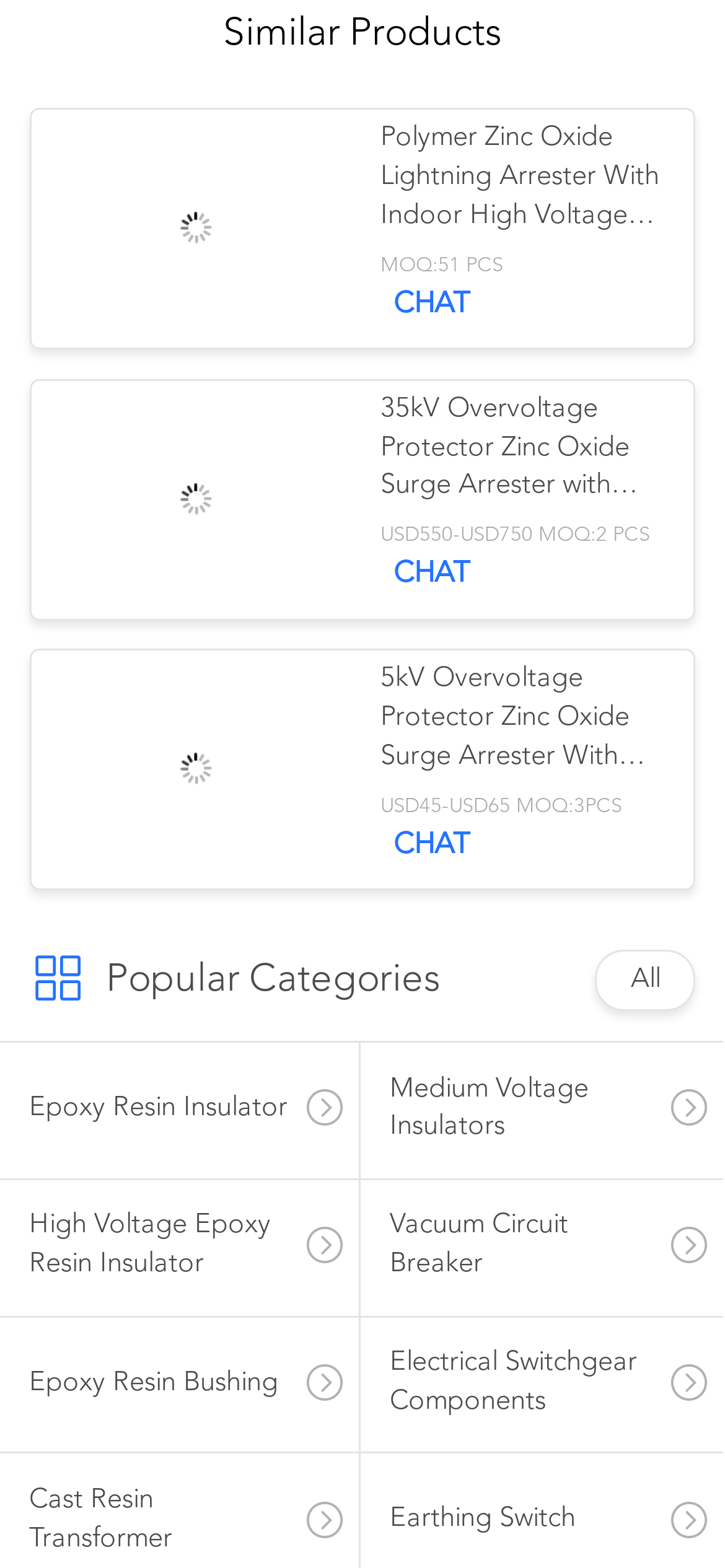Refer to the screenshot and give an in-depth answer to this question: What is the price range of the 5kV Overvoltage Protector?

The webpage shows a product '5kV Overvoltage Protector Zinc Oxide Surge Arrester With Indoor Switchgear' with a corresponding StaticText 'USD45-USD65 MOQ:3PCS', so the price range of the 5kV Overvoltage Protector is USD45-USD65.